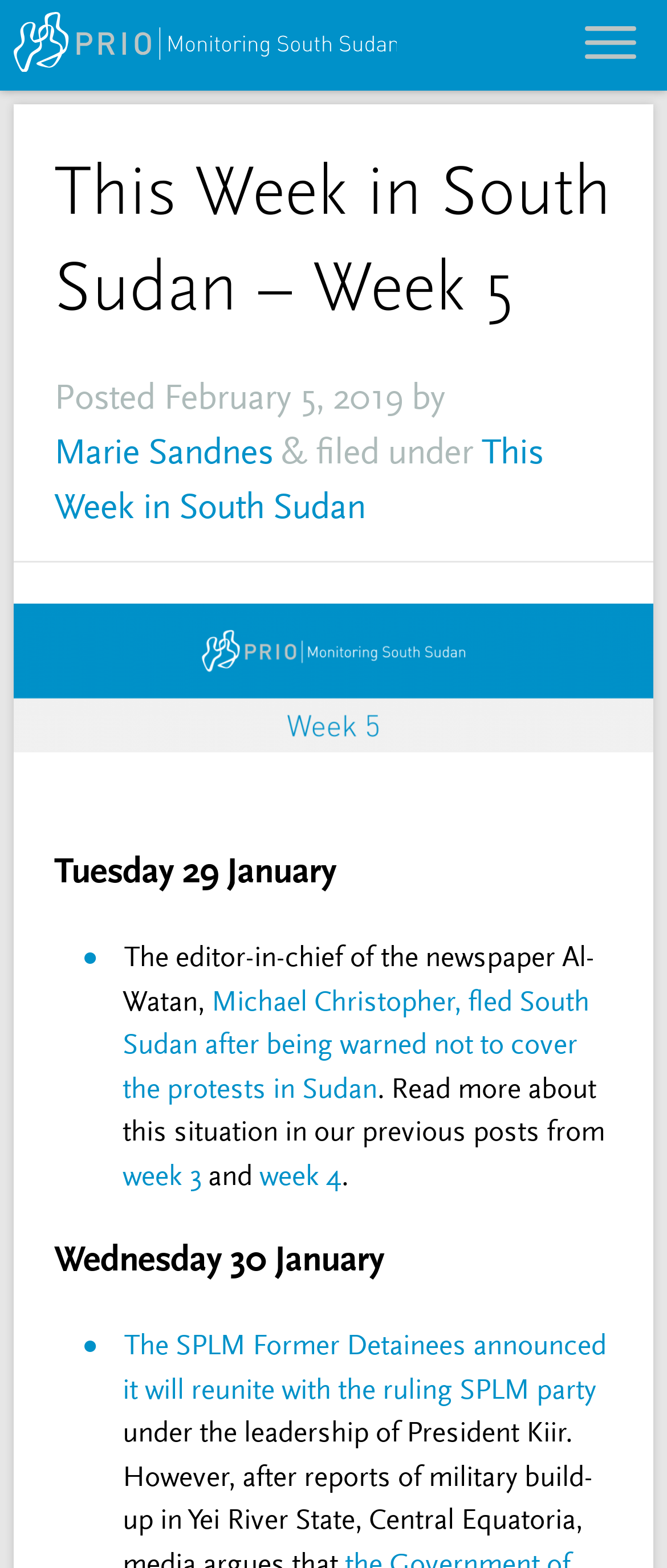Answer the question with a brief word or phrase:
What is the name of the party mentioned in the article?

SPLM